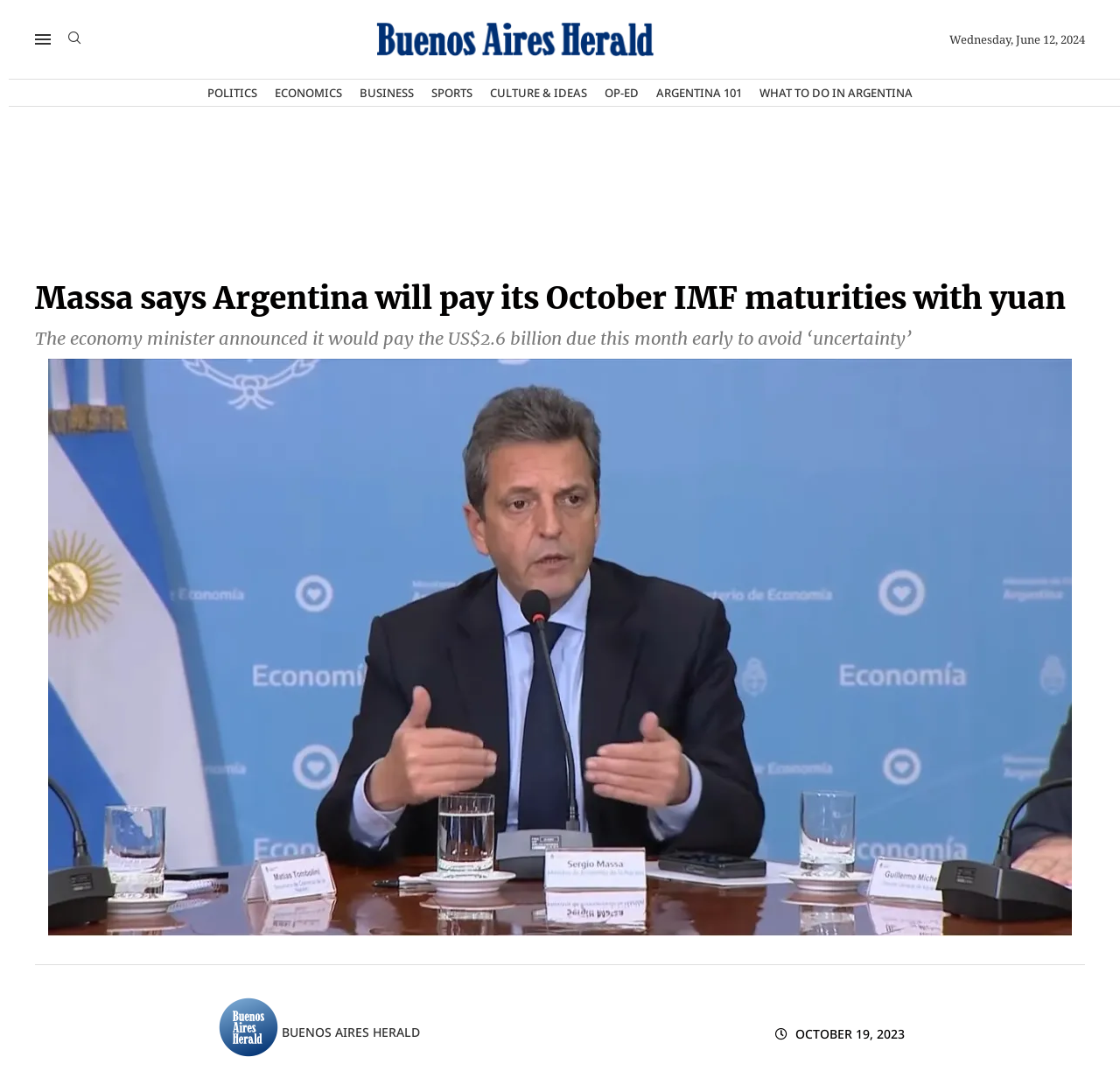Using the provided description Argentina 101, find the bounding box coordinates for the UI element. Provide the coordinates in (top-left x, top-left y, bottom-right x, bottom-right y) format, ensuring all values are between 0 and 1.

[0.586, 0.074, 0.662, 0.099]